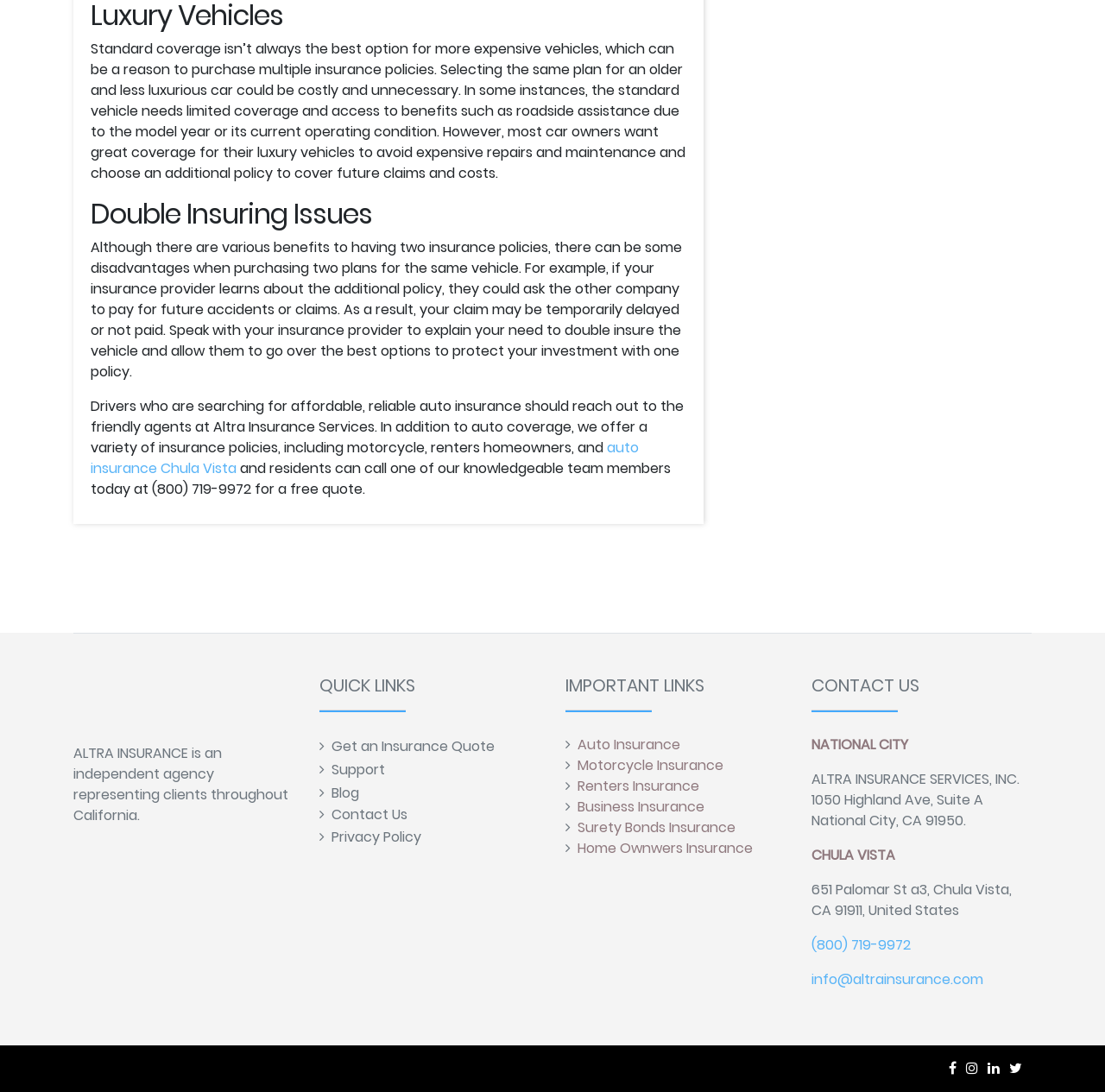What types of insurance does Altra Insurance Services offer?
Kindly give a detailed and elaborate answer to the question.

The webpage lists various types of insurance offered by Altra Insurance Services, including auto insurance, motorcycle insurance, renters insurance, and more. This can be seen in the 'QUICK LINKS' and 'IMPORTANT LINKS' sections of the webpage.